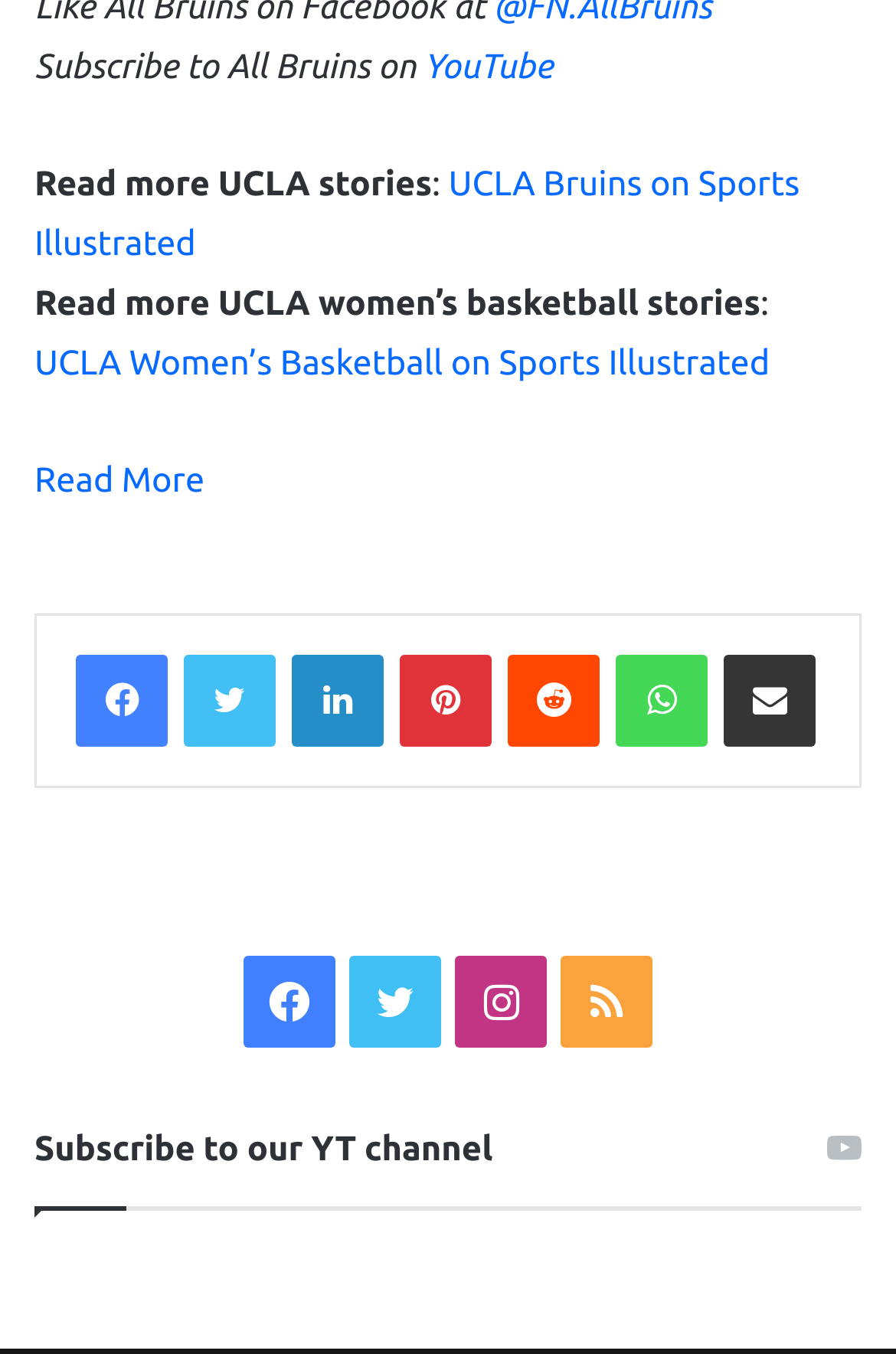What is the social media platform mentioned after YouTube?
Answer the question based on the image using a single word or a brief phrase.

Facebook